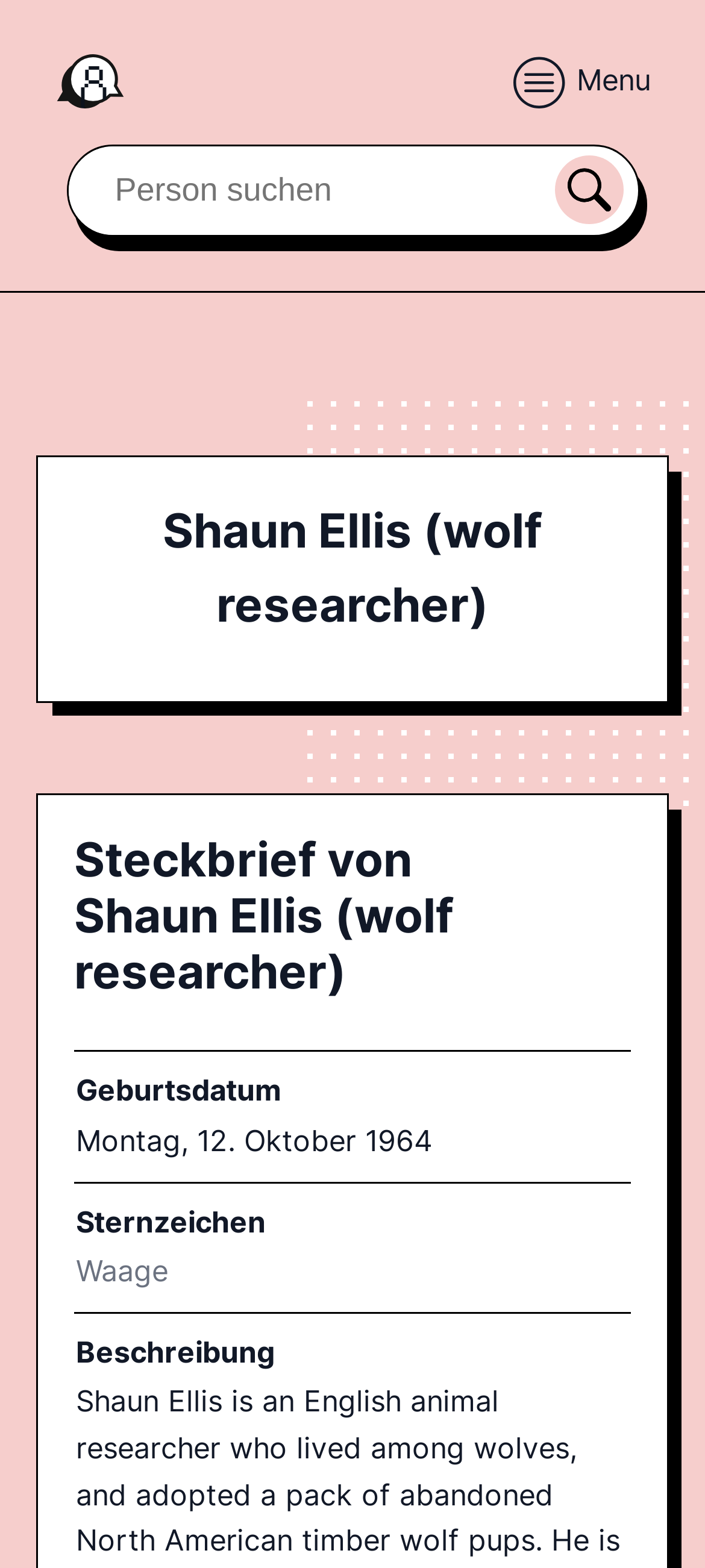Locate the headline of the webpage and generate its content.

Shaun Ellis (wolf researcher)